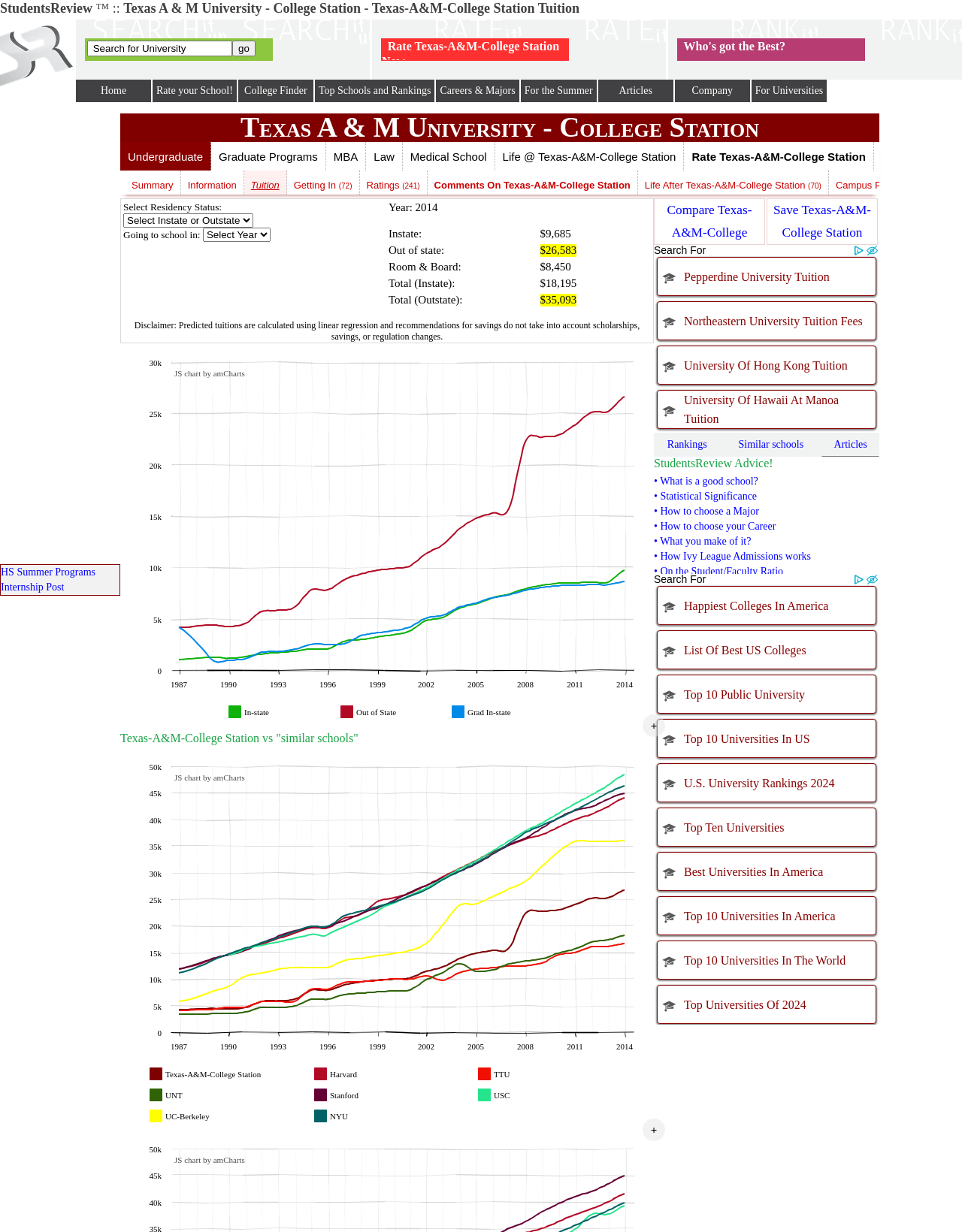What is the purpose of the 'Rate your professor' link?
Please respond to the question with as much detail as possible.

The question can be answered by looking at the link in the LayoutTableCell element with the text 'Rate your professor'. The purpose of the link is to allow users to rate their professors.